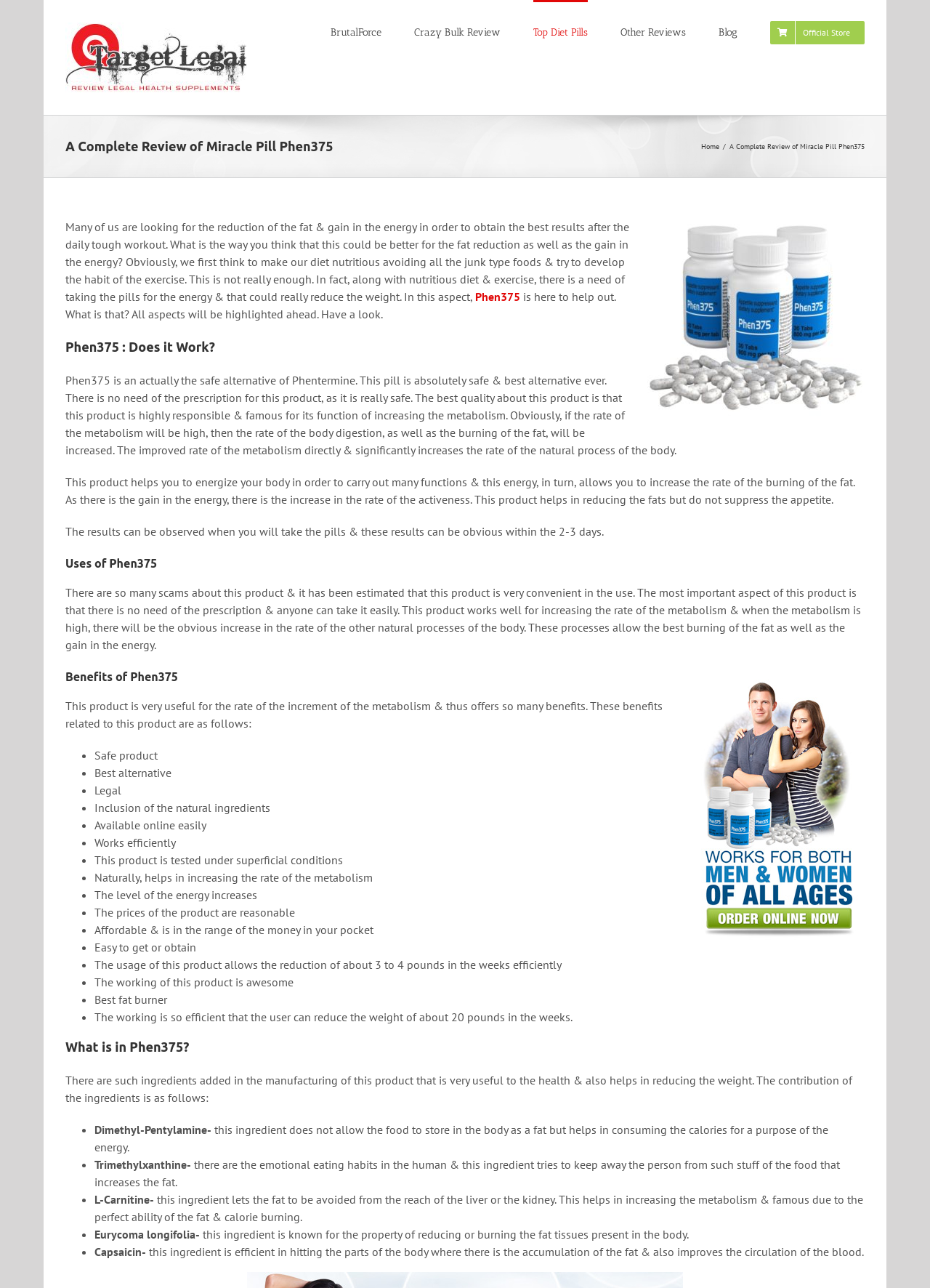Produce an elaborate caption capturing the essence of the webpage.

This webpage is about Phen375, a weight loss supplement. At the top, there is a navigation menu with links to other related pages, including BrutalForce, Crazy Bulk Review, Top Diet Pills, Other Reviews, Blog, and Official Store. Below the navigation menu, there is a page title bar with a heading that reads "A Complete Review of Miracle Pill Phen375".

On the left side of the page, there is an image of Phen375, and next to it, there is a block of text that introduces the product and its benefits. The text explains that Phen375 is a safe alternative to Phentermine, a prescription weight loss medication, and that it helps increase metabolism, burn fat, and provide energy.

Below the introductory text, there are several headings that break down the content into sections. The first section, "Phen375: Does it Work?", explains how the product works and its benefits. The second section, "Uses of Phen375", discusses the convenience of using the product and its ability to increase metabolism and burn fat.

The third section, "Phen 375 for Men & WomenBenefits of Phen375", lists the benefits of using Phen375, including its safety, natural ingredients, and ability to increase energy levels. This section also includes an image of Phen375 for Men & Women.

The fourth section, "What is in Phen375?", lists the ingredients of the product, including Dimethyl-Pentylamine, Trimethylxanthine, L-Carnitine, Eurycoma longifolia, and Capsaicin. Each ingredient is explained in detail, and its role in weight loss is discussed.

At the bottom of the page, there is a link to go back to the top of the page. Overall, the webpage provides a comprehensive review of Phen375, its benefits, and its ingredients, and is likely intended to inform and persuade potential customers to try the product.